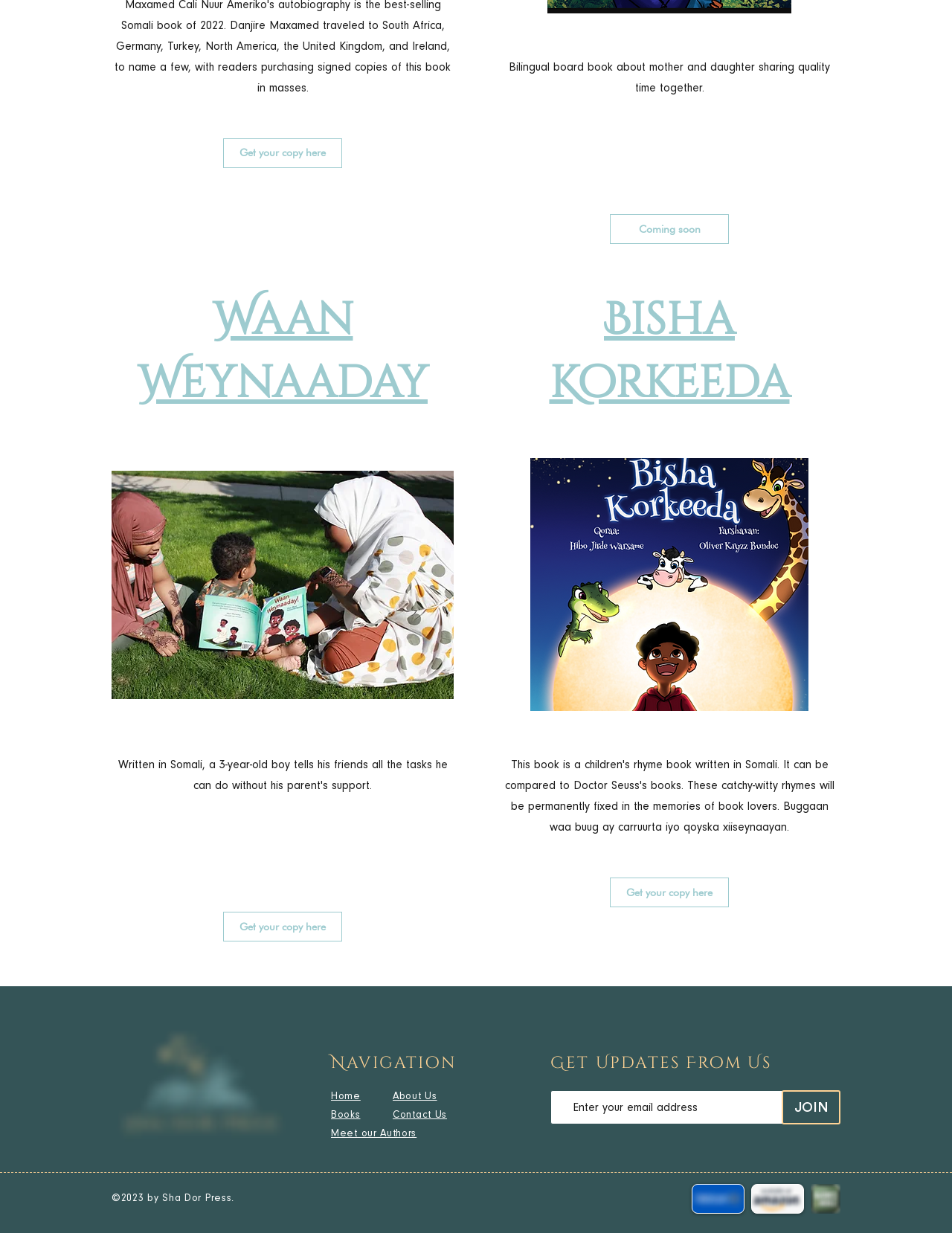How many navigation links are there?
Answer the question using a single word or phrase, according to the image.

5